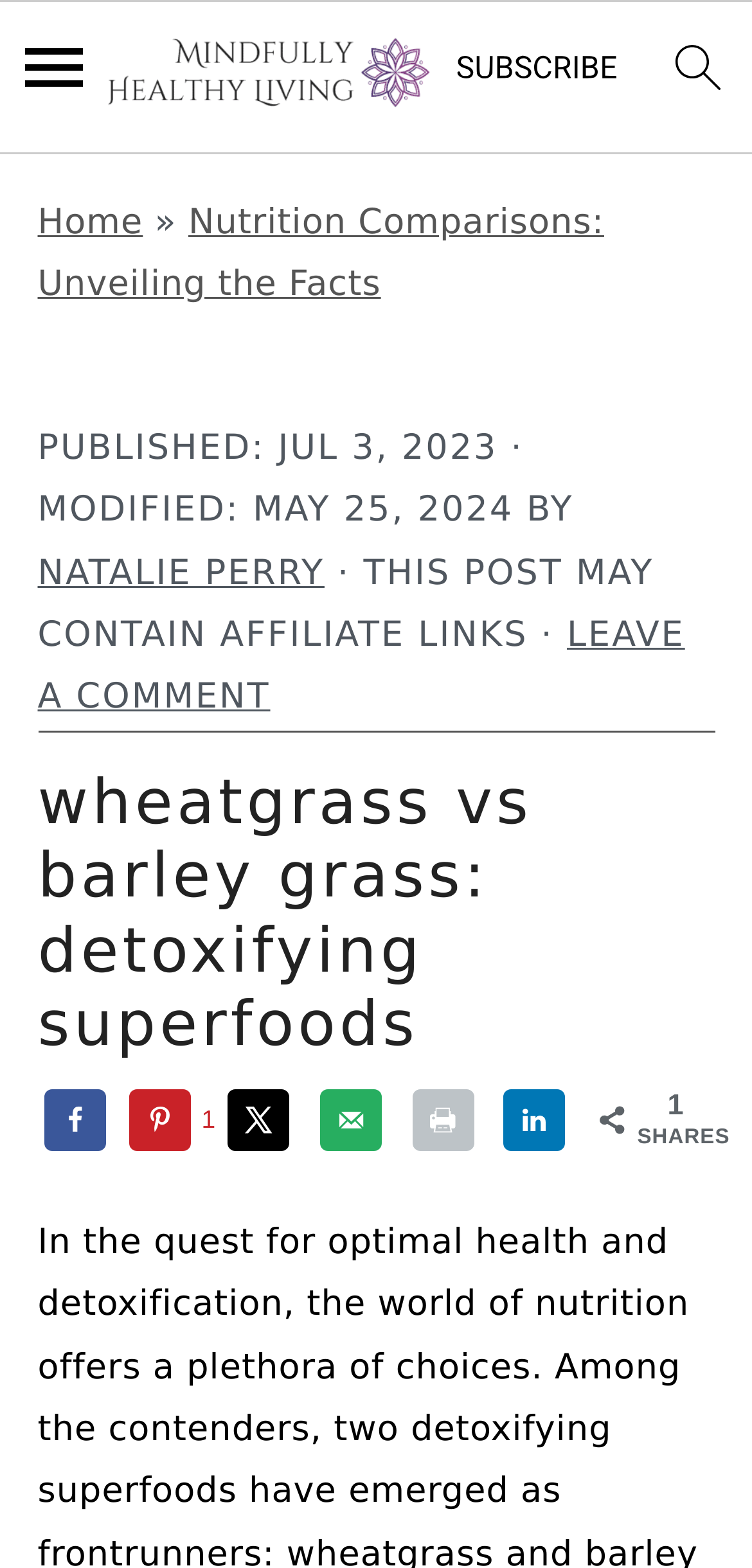Extract the bounding box coordinates for the UI element described by the text: "Council of Europe Portal". The coordinates should be in the form of [left, top, right, bottom] with values between 0 and 1.

None